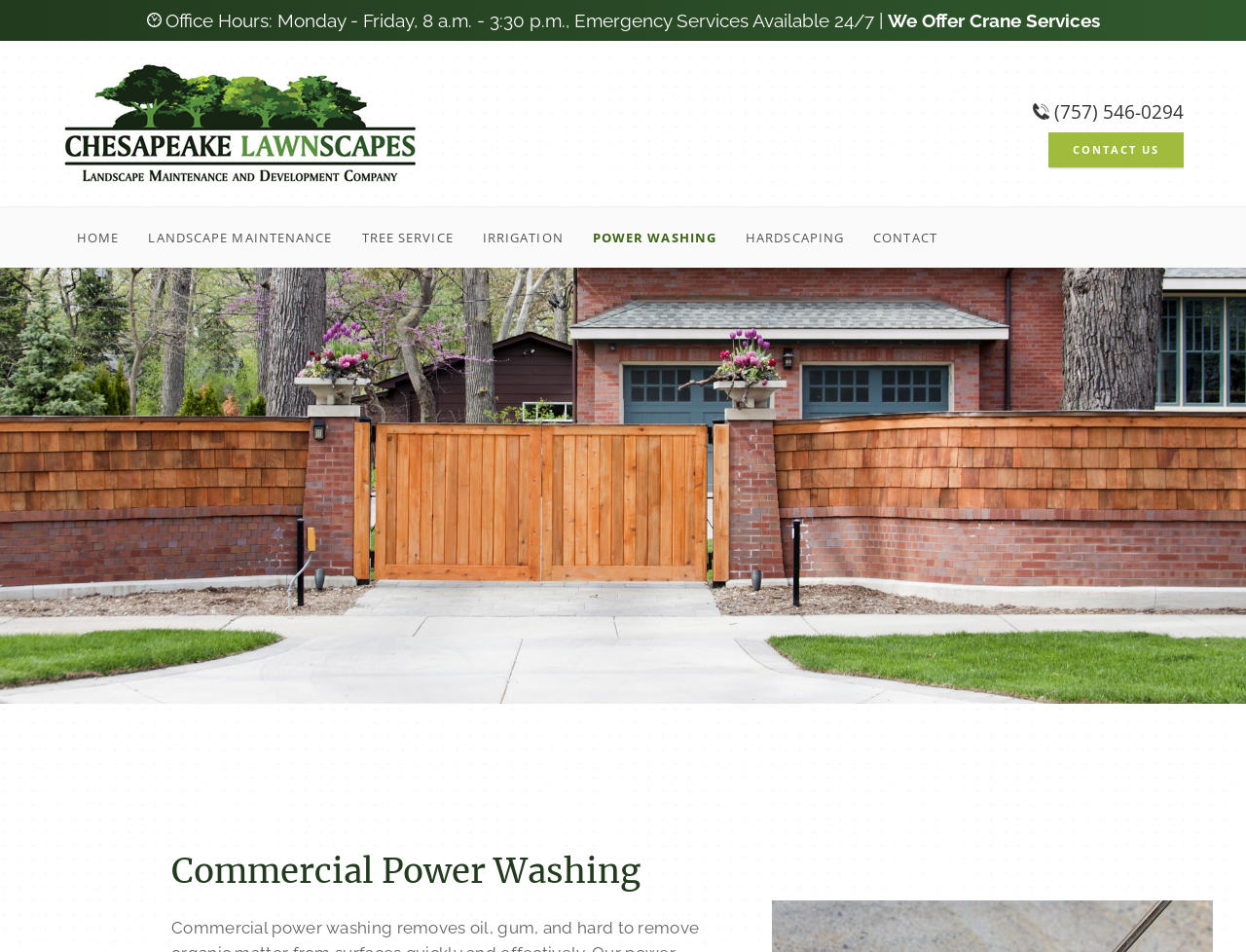Provide a one-word or brief phrase answer to the question:
What are the office hours?

Monday - Friday, 8 a.m. - 3:30 p.m.